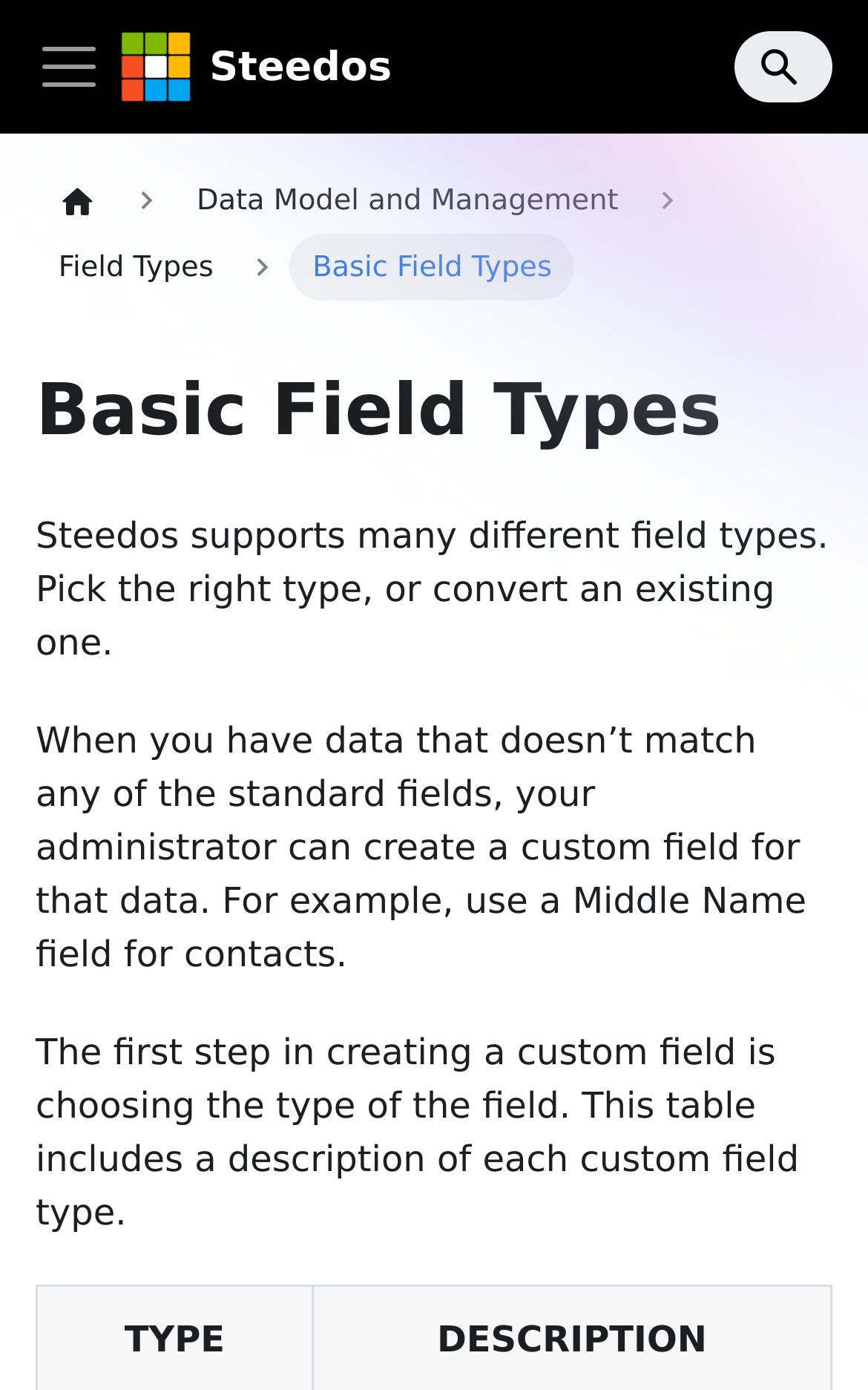What is the purpose of the search box?
Refer to the image and offer an in-depth and detailed answer to the question.

The search box is located at the top right corner of the webpage, and it allows users to search for specific content within the Steedos documentation.